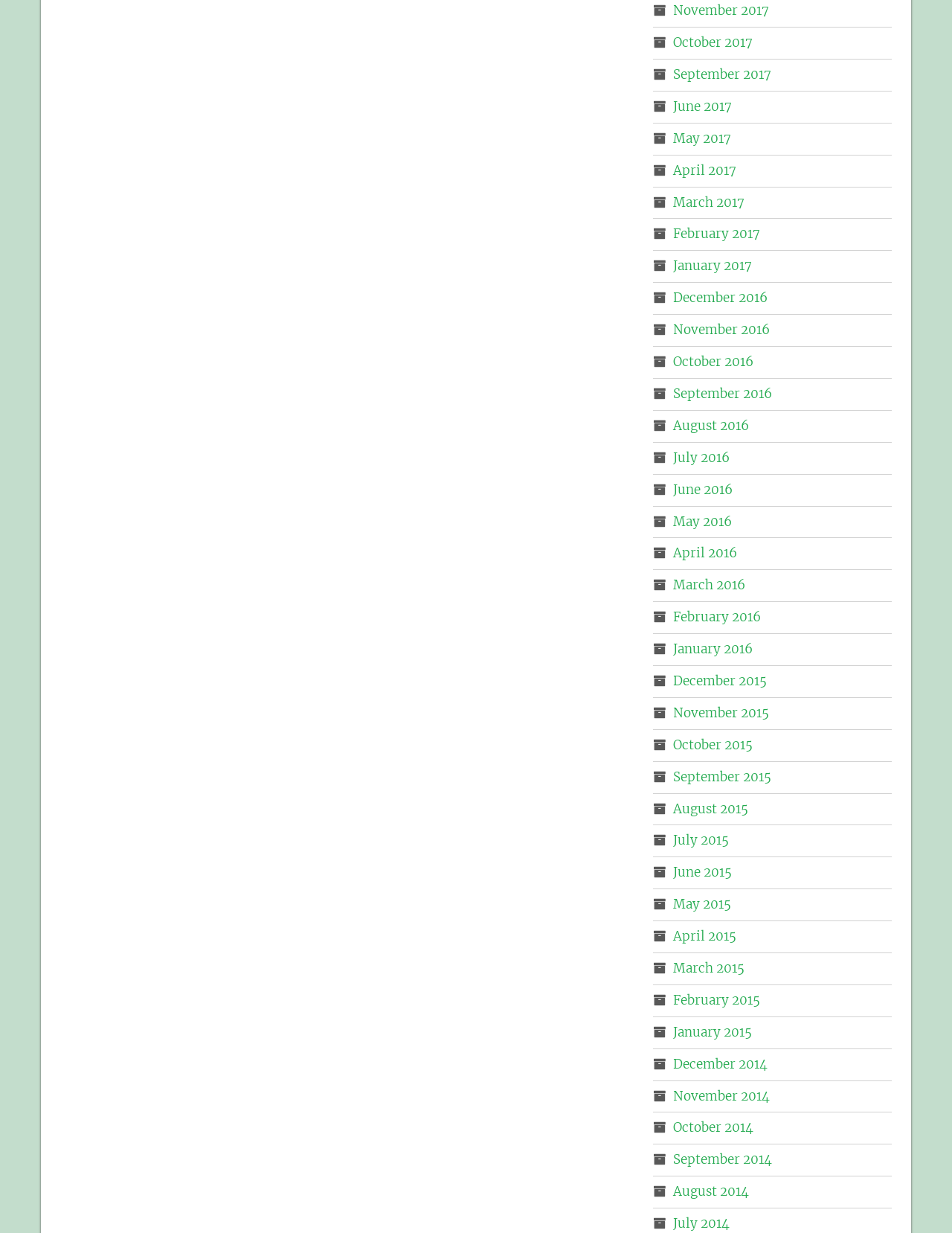Are there any links for 2018?
Please analyze the image and answer the question with as much detail as possible.

I looked at the list of links and did not find any links for the year 2018, the latest year listed is 2017.